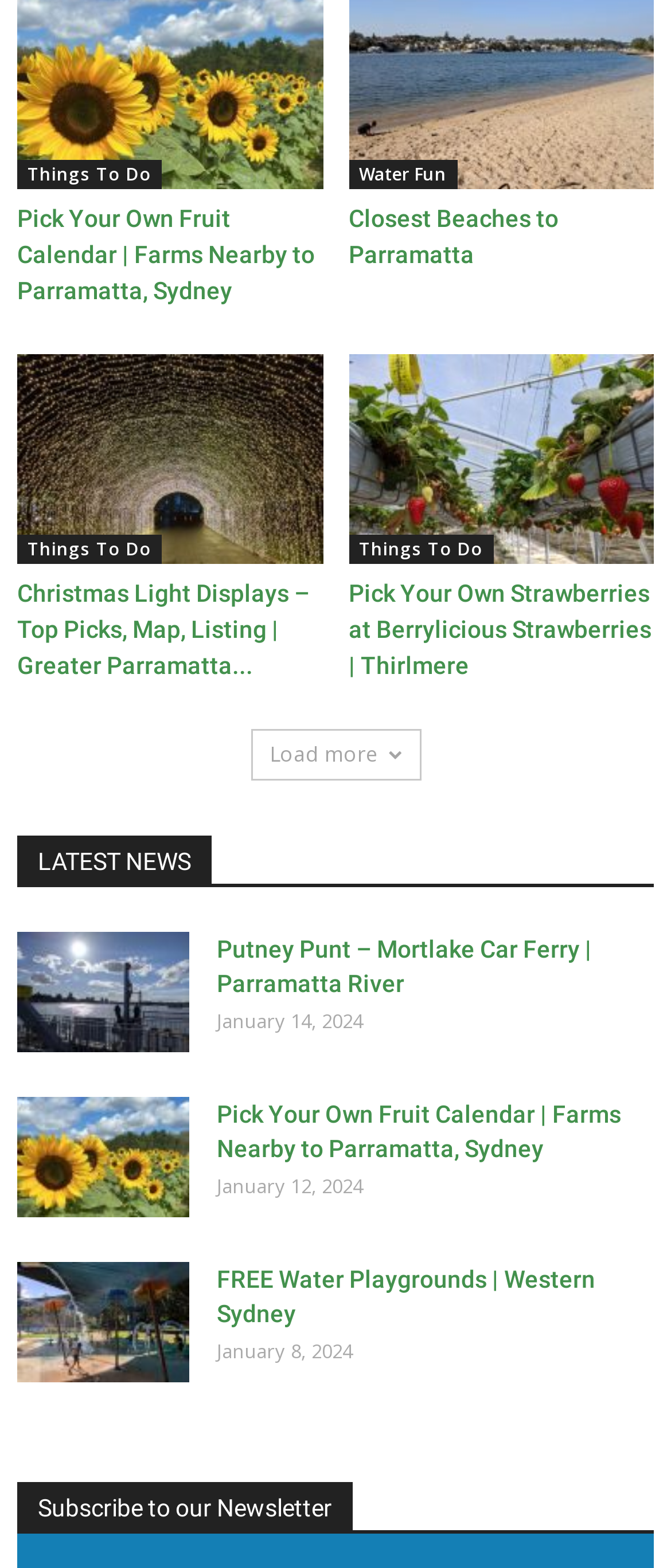Use a single word or phrase to answer the question: How many images are there on the webpage?

7